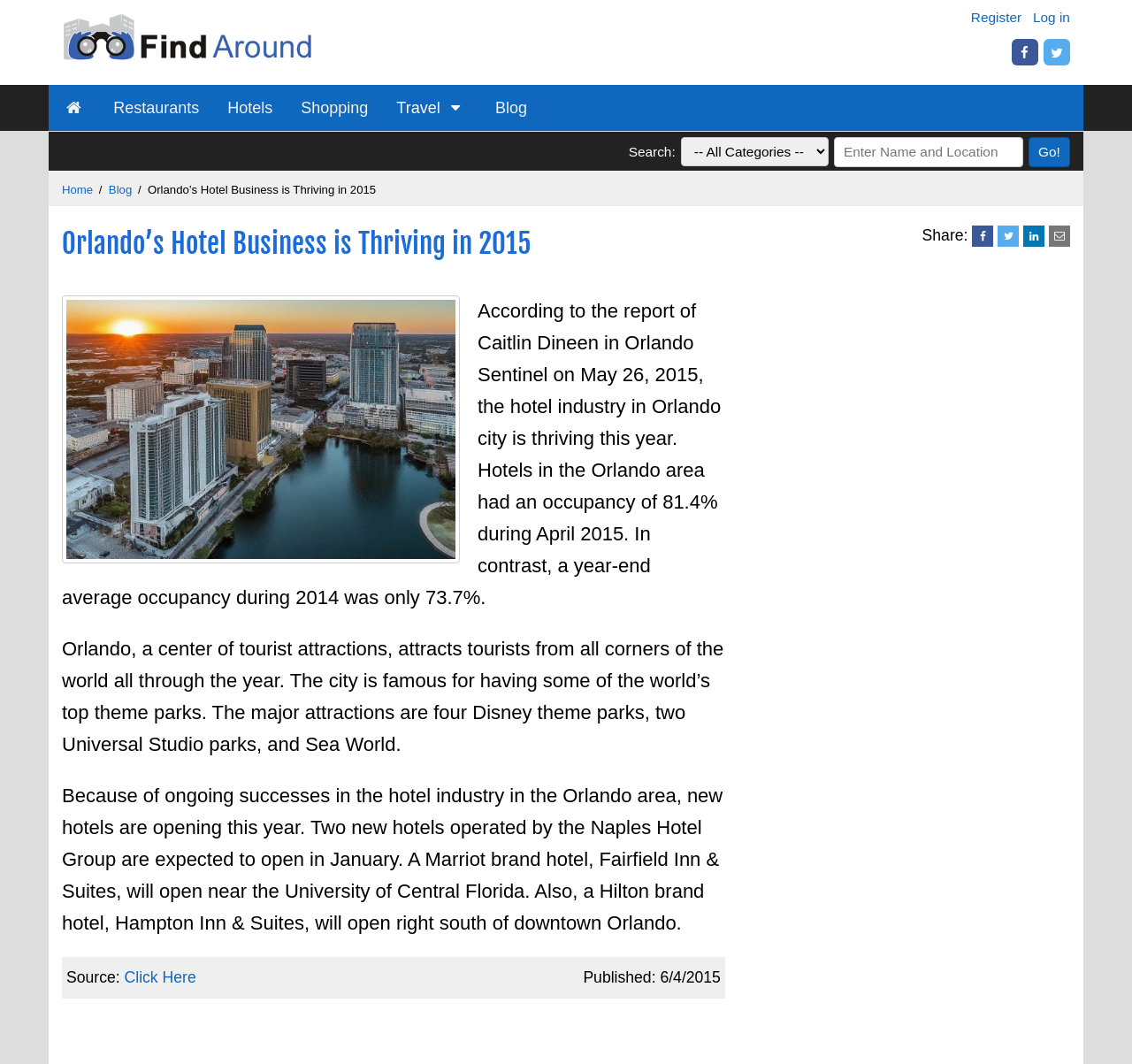Answer the following query concisely with a single word or phrase:
What is the name of the newspaper where Caitlin Dineen's report was published?

Orlando Sentinel